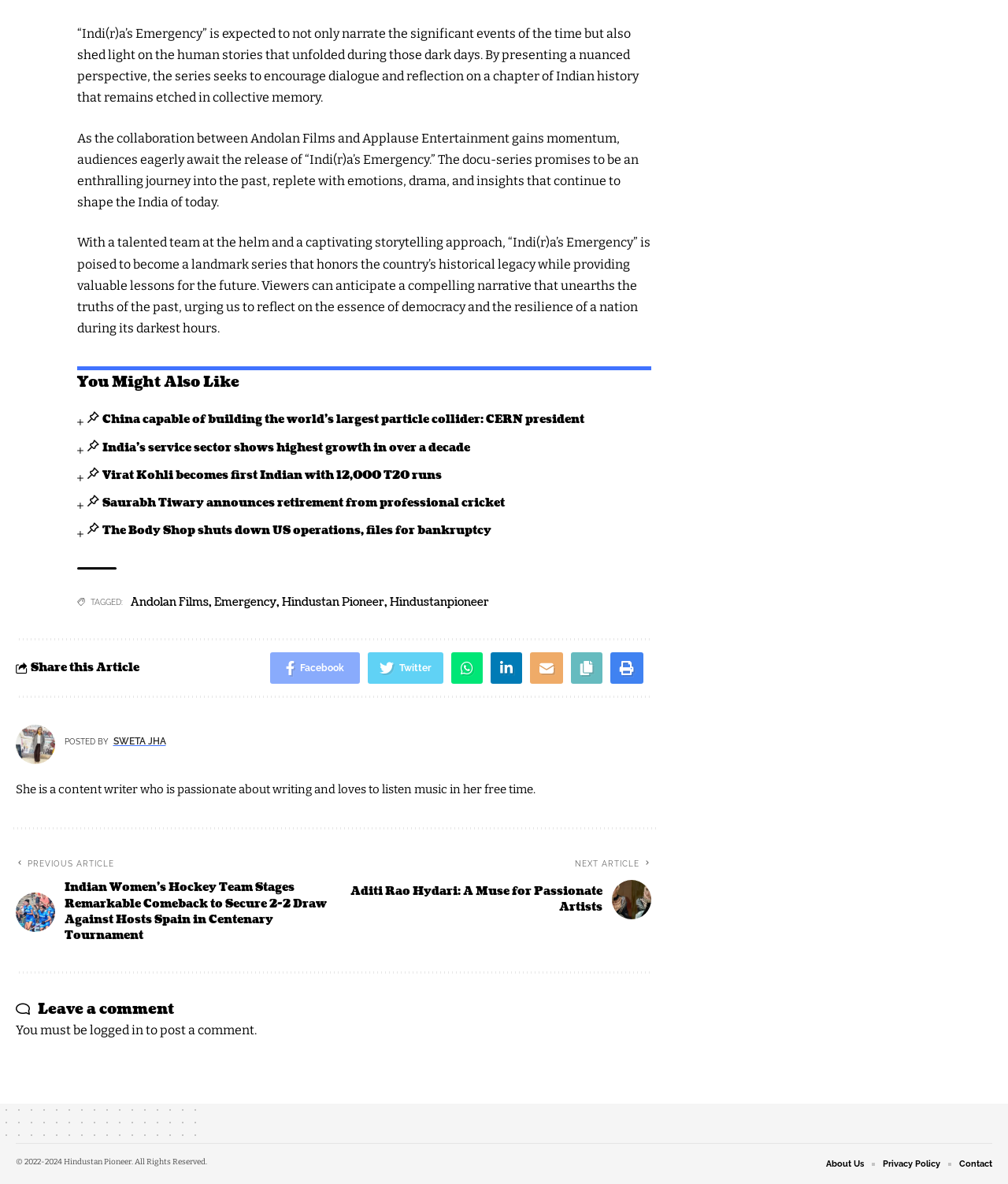Please identify the bounding box coordinates of the clickable area that will allow you to execute the instruction: "Read the previous article about Indian Women's Hockey Team".

[0.016, 0.723, 0.325, 0.797]